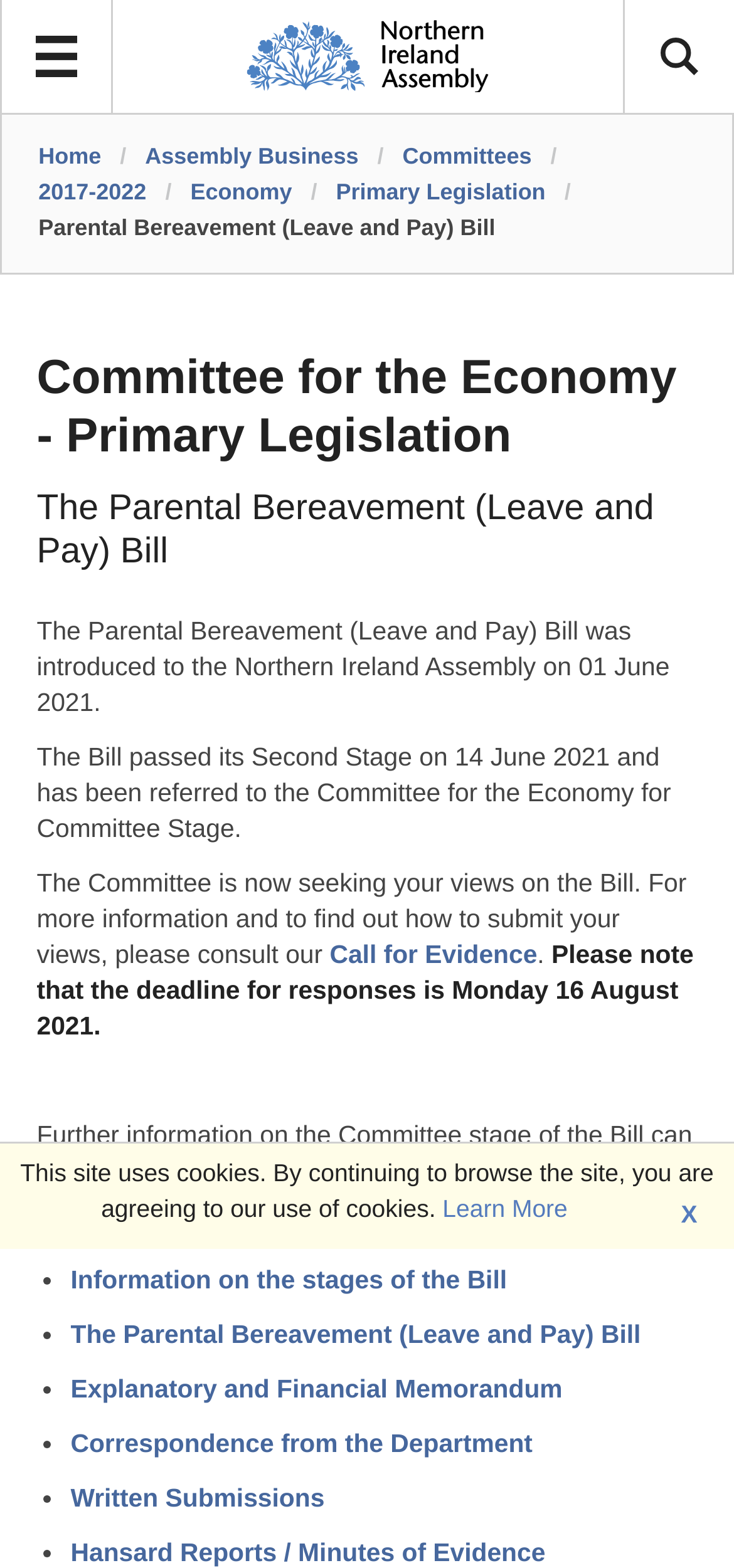What is the deadline for responses? Look at the image and give a one-word or short phrase answer.

Monday 16 August 2021